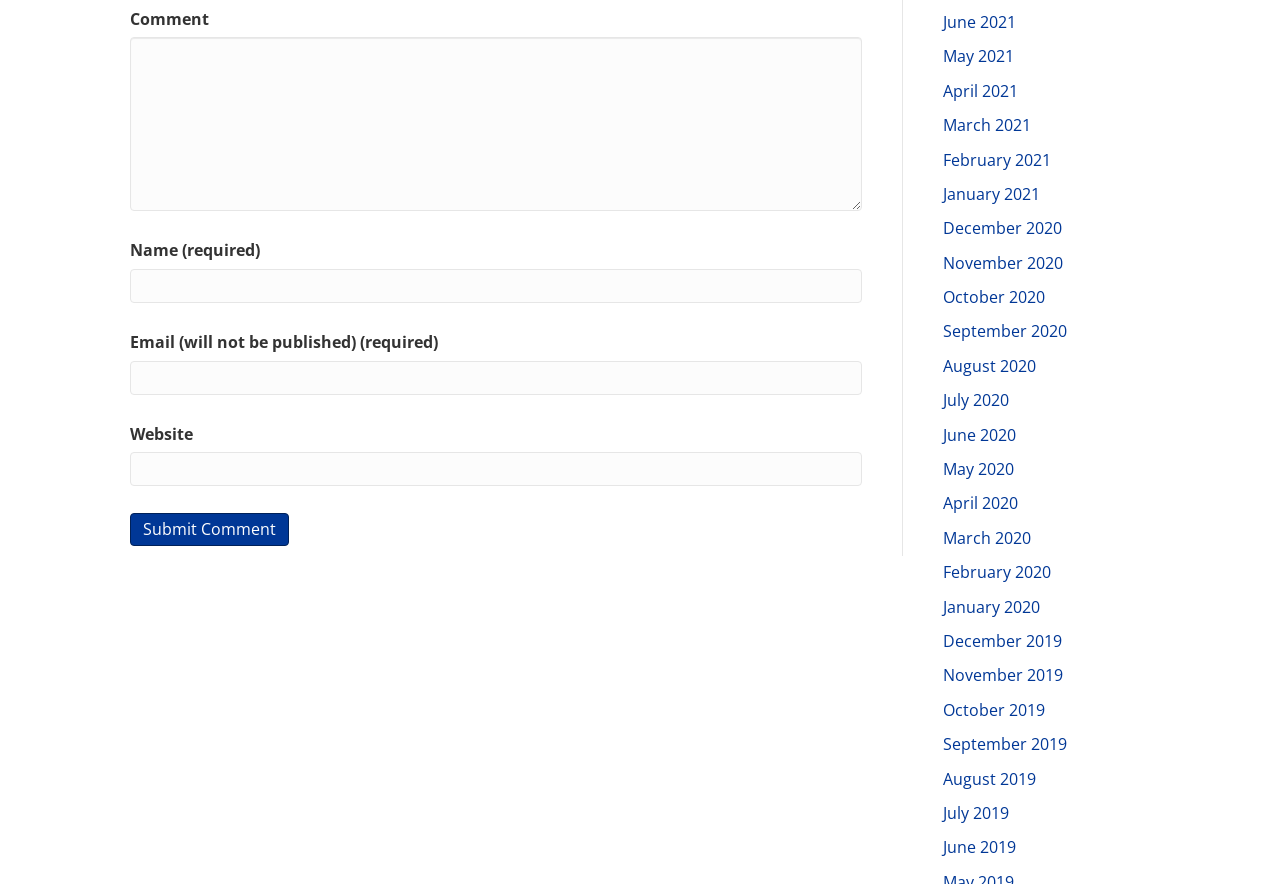Please mark the clickable region by giving the bounding box coordinates needed to complete this instruction: "Explore the Journey of Scribble & Dot".

None